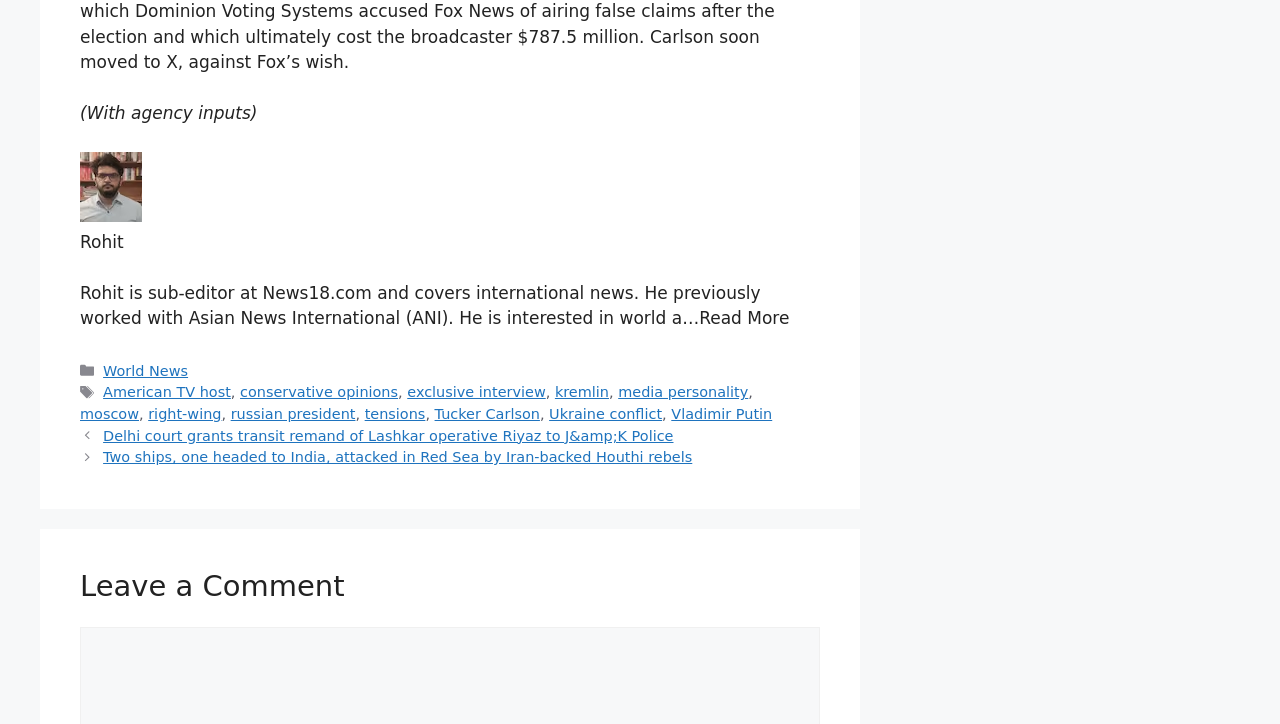Specify the bounding box coordinates of the area to click in order to execute this command: 'Search for something'. The coordinates should consist of four float numbers ranging from 0 to 1, and should be formatted as [left, top, right, bottom].

None